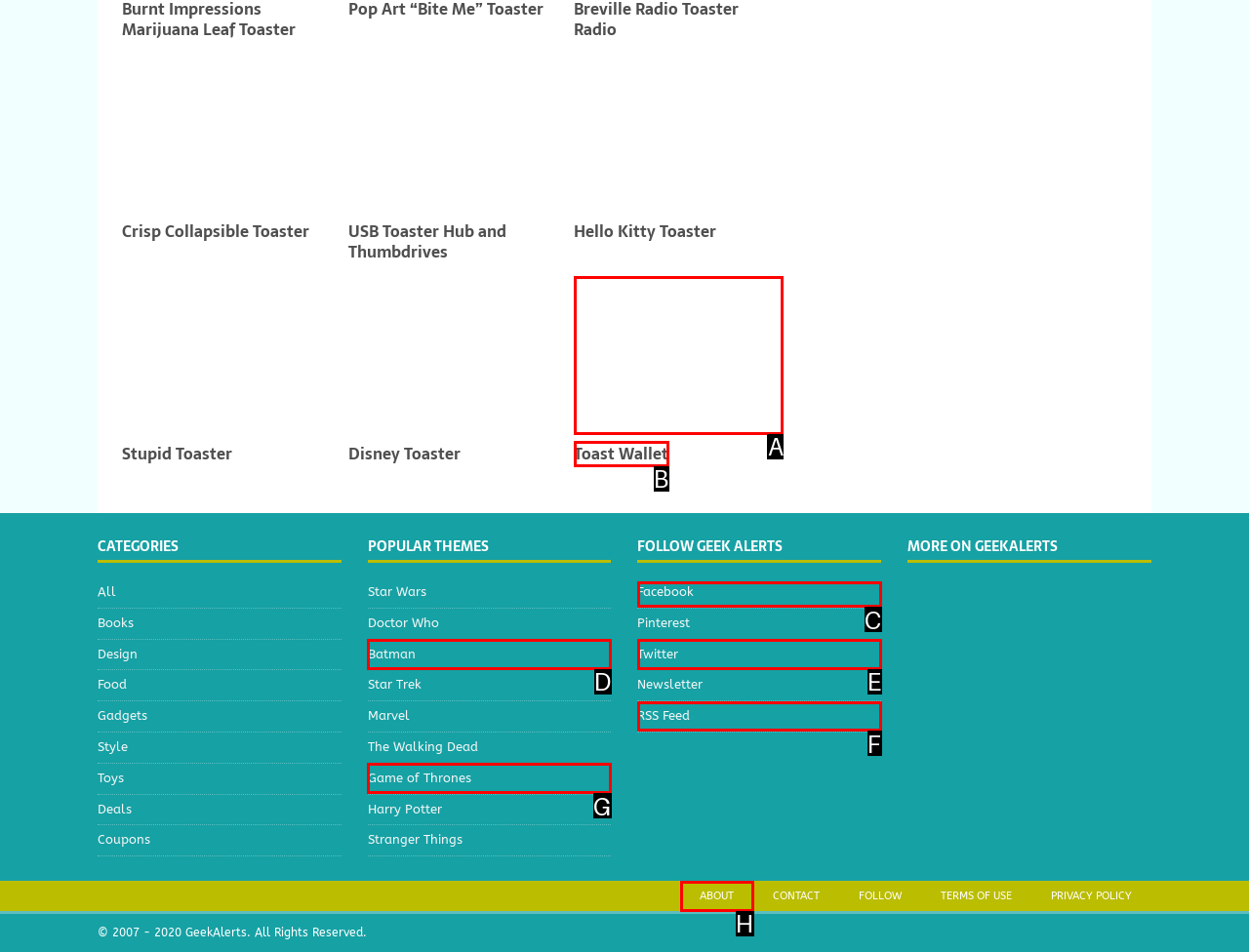Based on the description: Toast Wallet, identify the matching lettered UI element.
Answer by indicating the letter from the choices.

B